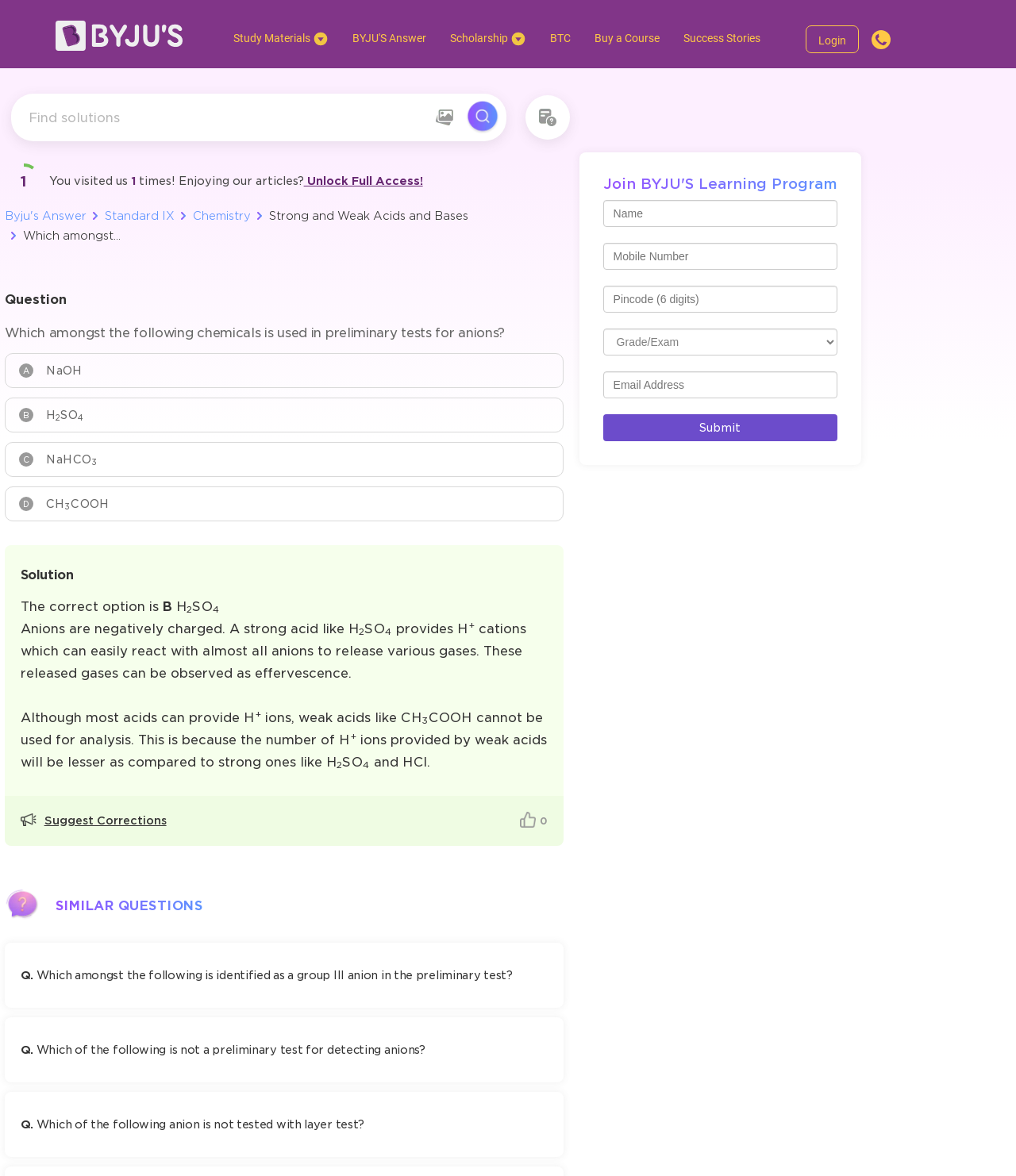What is the purpose of using a strong acid like H2SO4 in the preliminary test for anions?
Based on the image, respond with a single word or phrase.

To release various gases